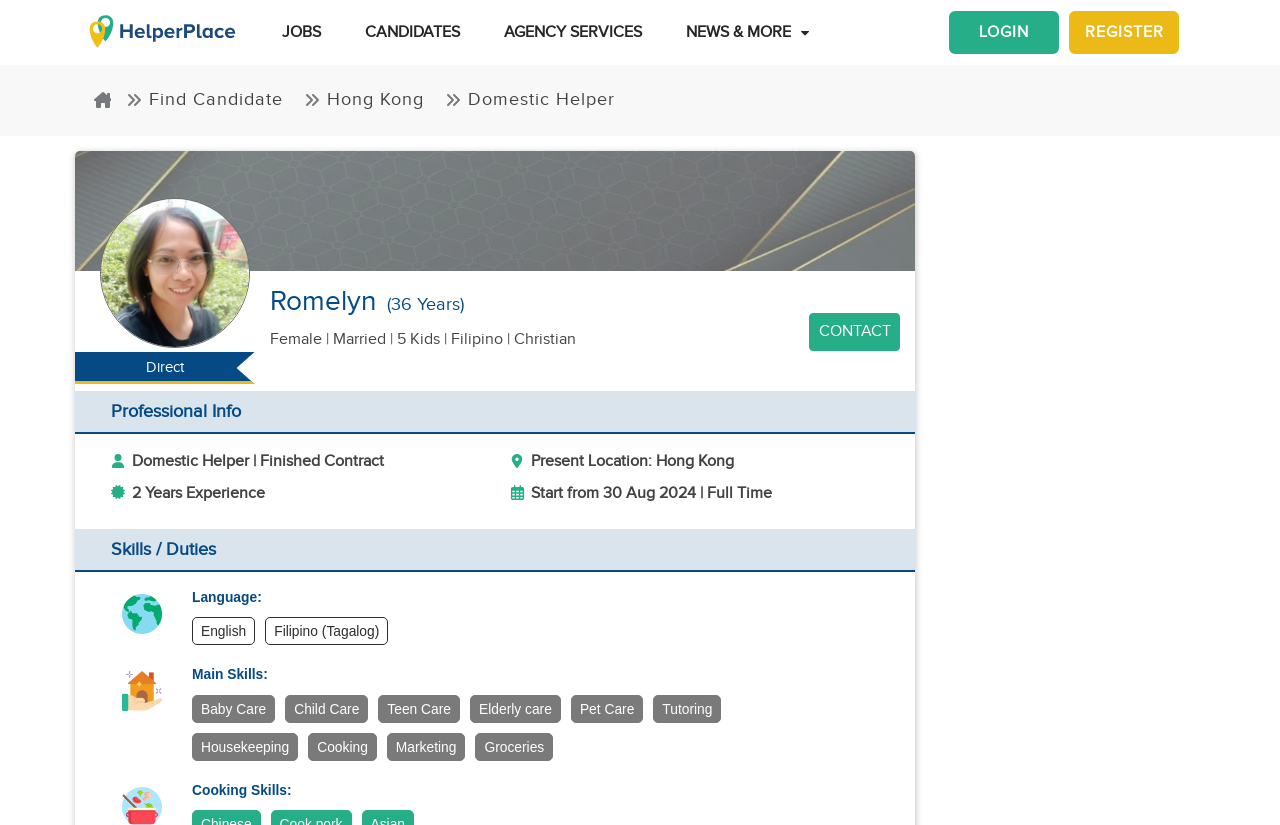Using the provided element description "News & More", determine the bounding box coordinates of the UI element.

[0.516, 0.01, 0.632, 0.069]